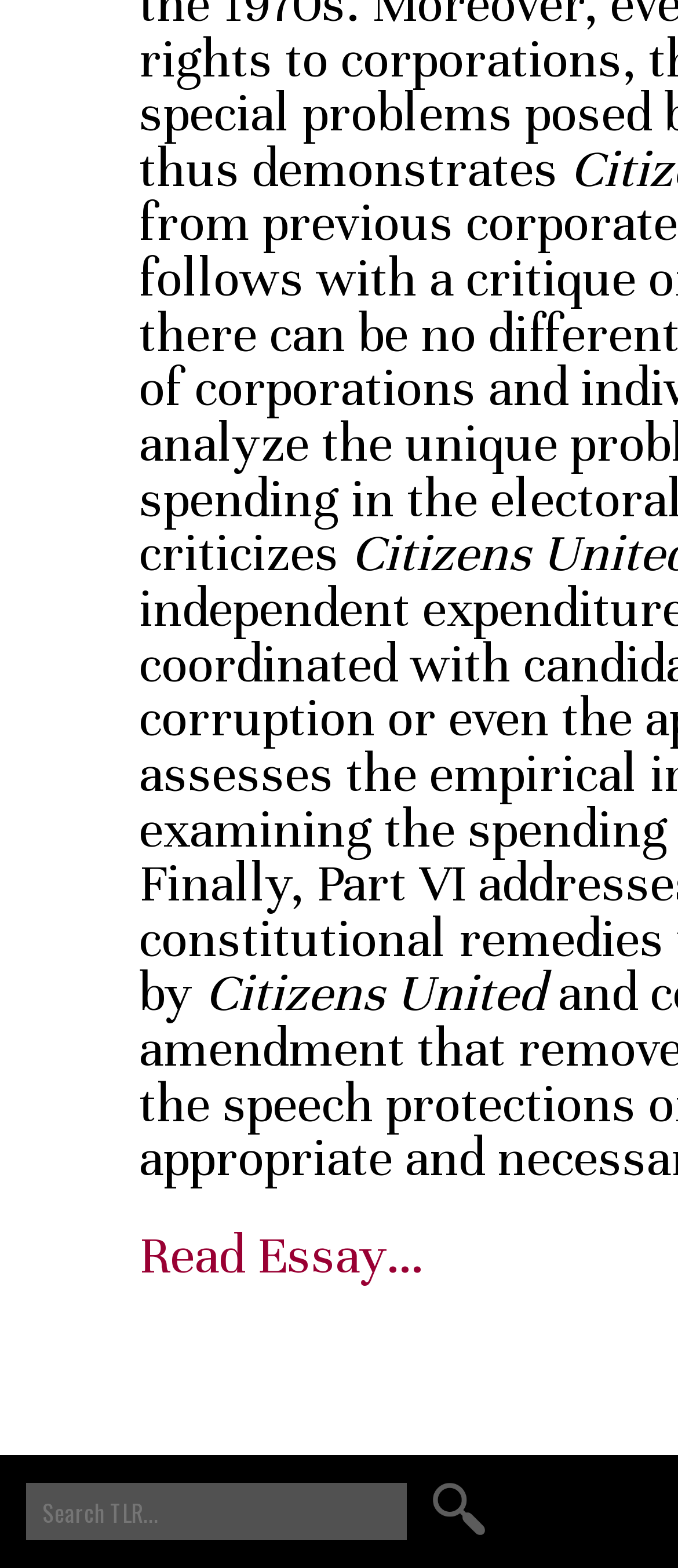Using the provided element description, identify the bounding box coordinates as (top-left x, top-left y, bottom-right x, bottom-right y). Ensure all values are between 0 and 1. Description: parent_node: Search TLR value="search"

[0.638, 0.946, 0.73, 0.979]